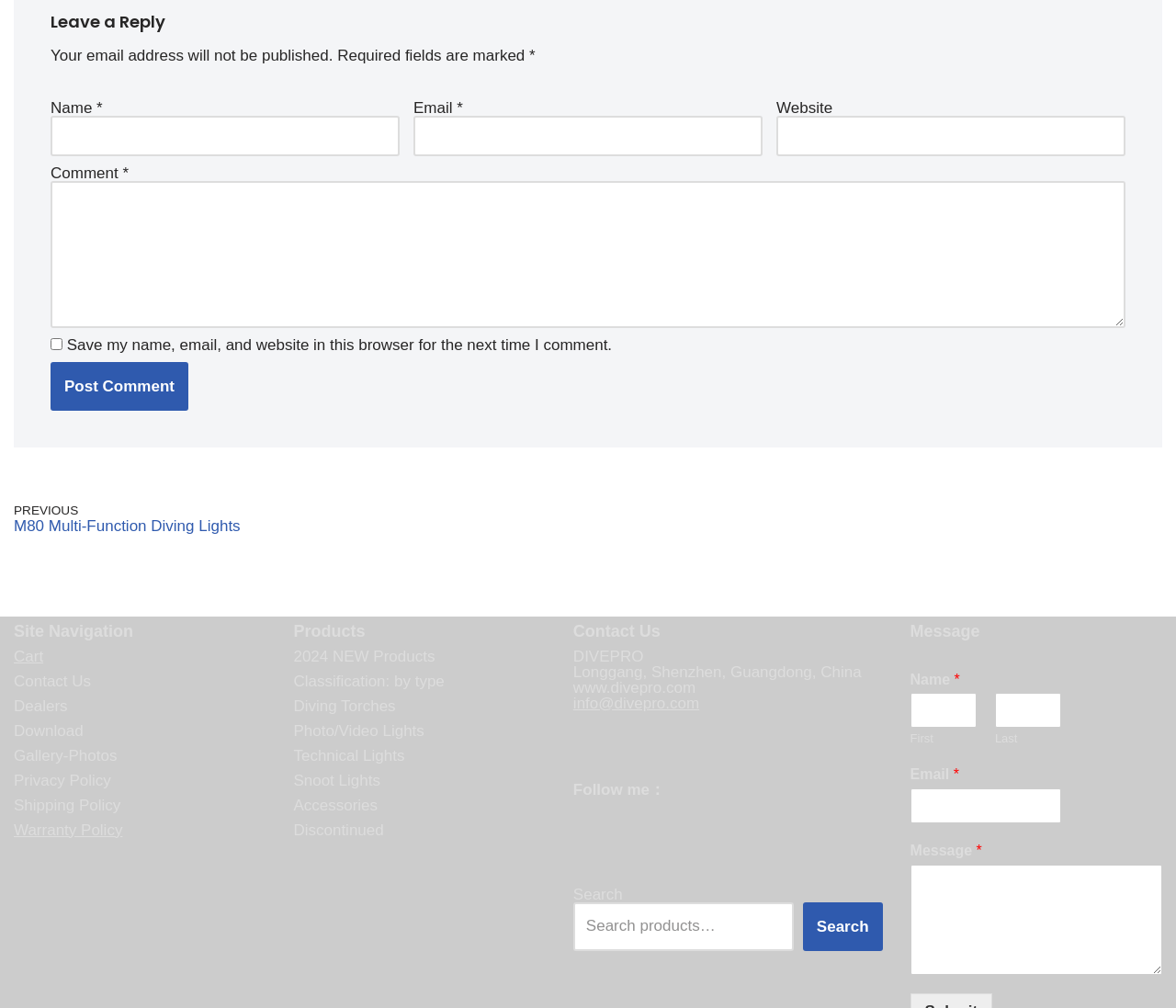Utilize the details in the image to thoroughly answer the following question: What is the website's navigation menu?

The website's navigation menu is located at the bottom of the webpage and is labeled 'Site Navigation'. It contains links to various sections of the website, including 'Cart', 'Contact Us', and 'Dealers'.